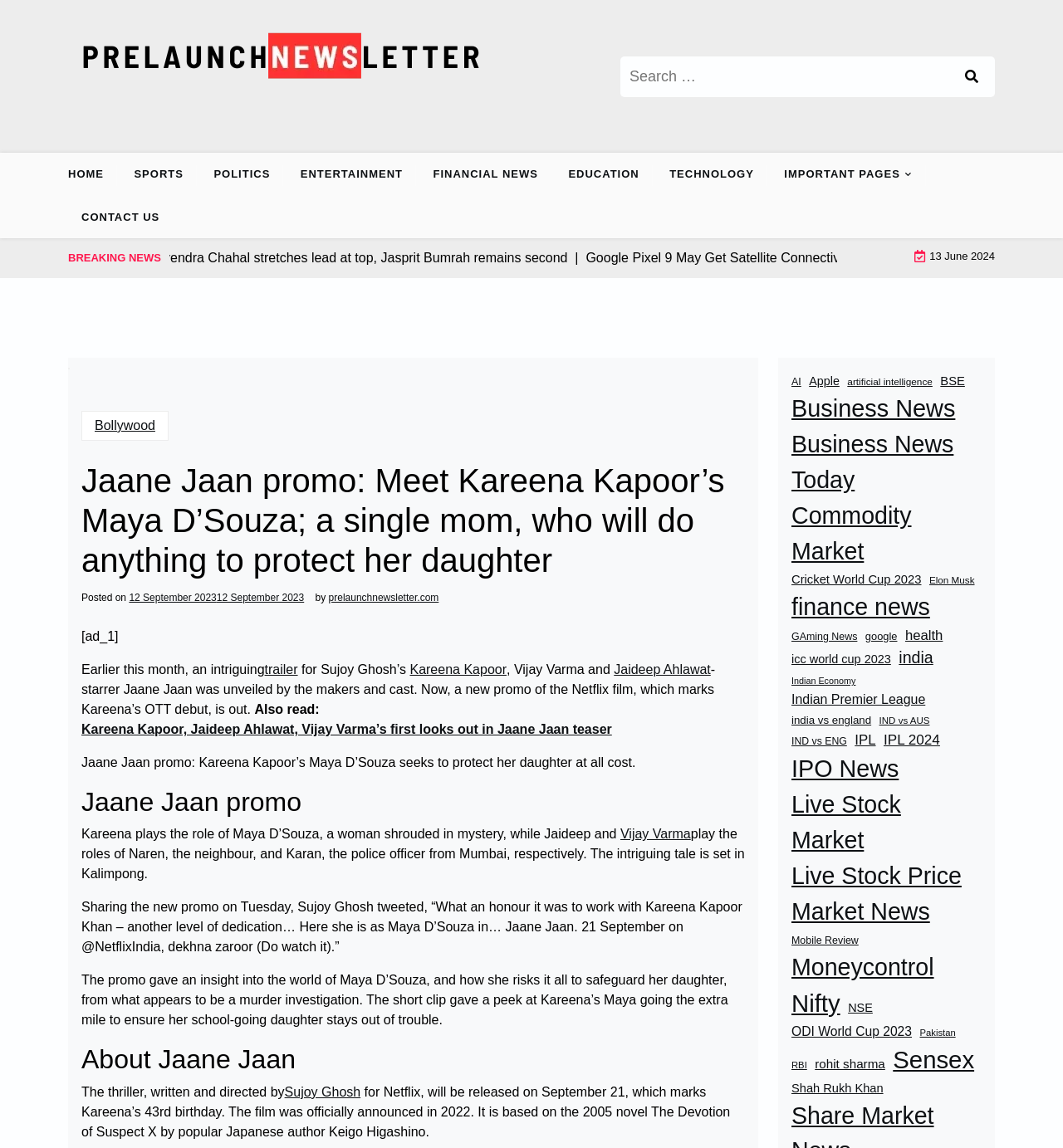Provide a short answer using a single word or phrase for the following question: 
What is the name of the director of the movie?

Sujoy Ghosh